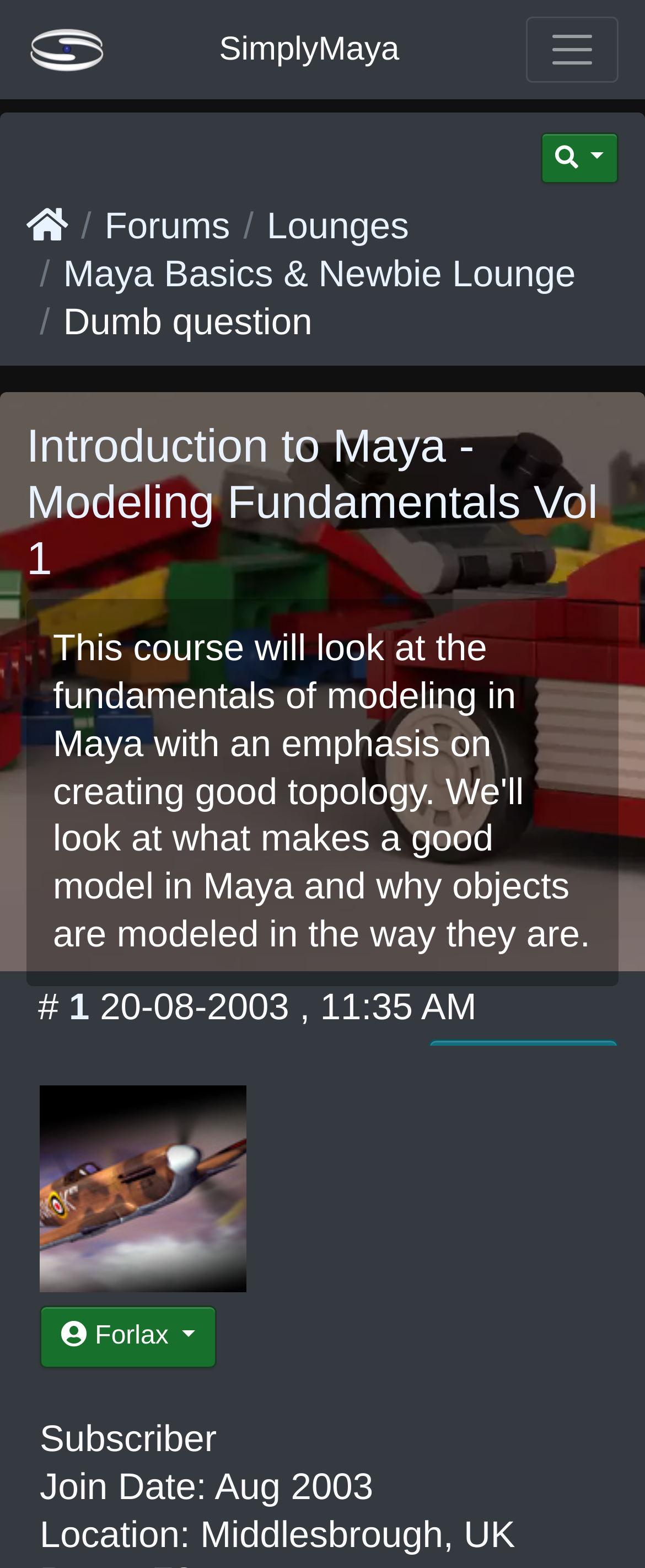What is the current lounge being viewed?
Using the image, provide a concise answer in one word or a short phrase.

Maya Basics & Newbie Lounge